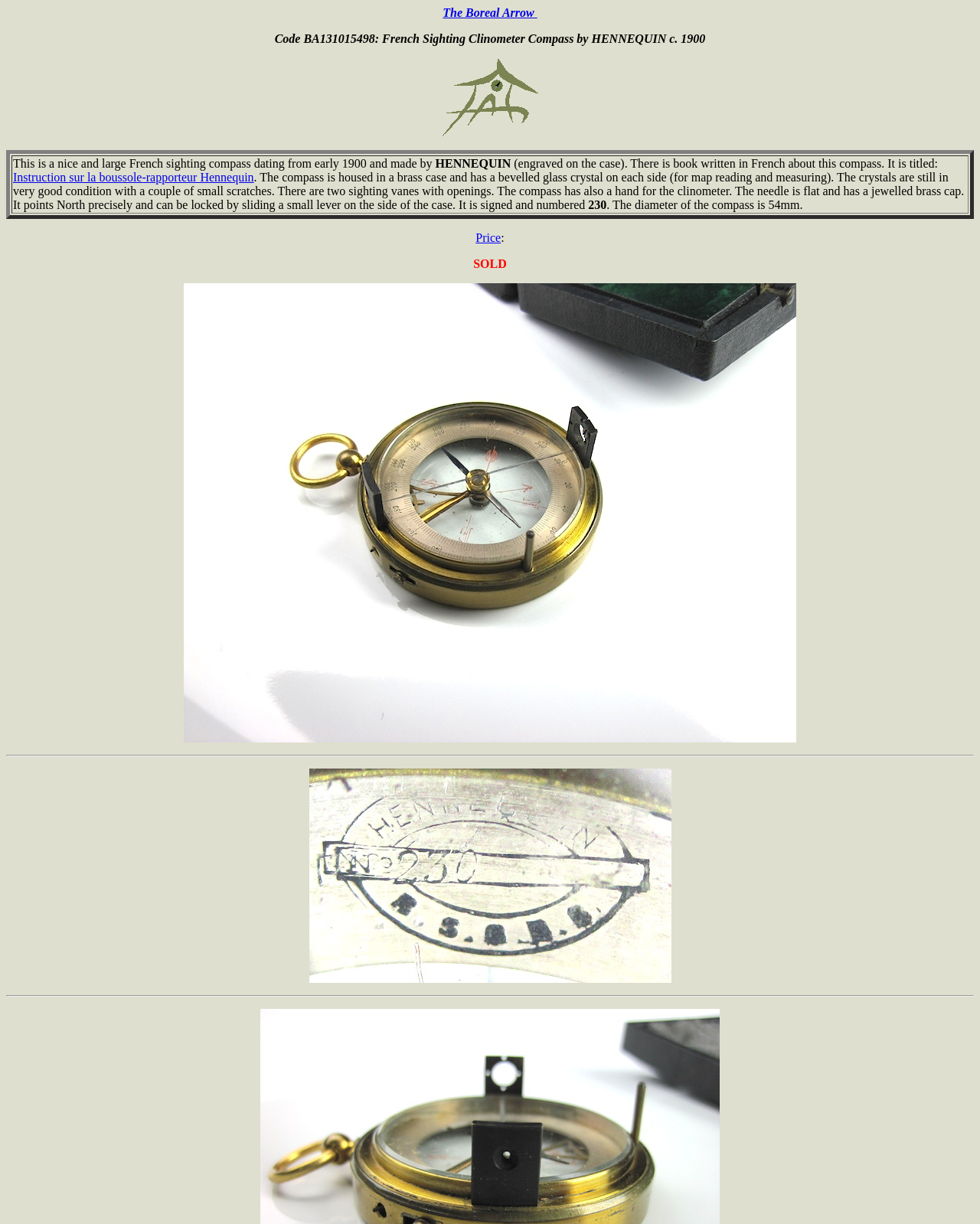Given the element description The Boreal Arrow, identify the bounding box coordinates for the UI element on the webpage screenshot. The format should be (top-left x, top-left y, bottom-right x, bottom-right y), with values between 0 and 1.

[0.452, 0.005, 0.548, 0.016]